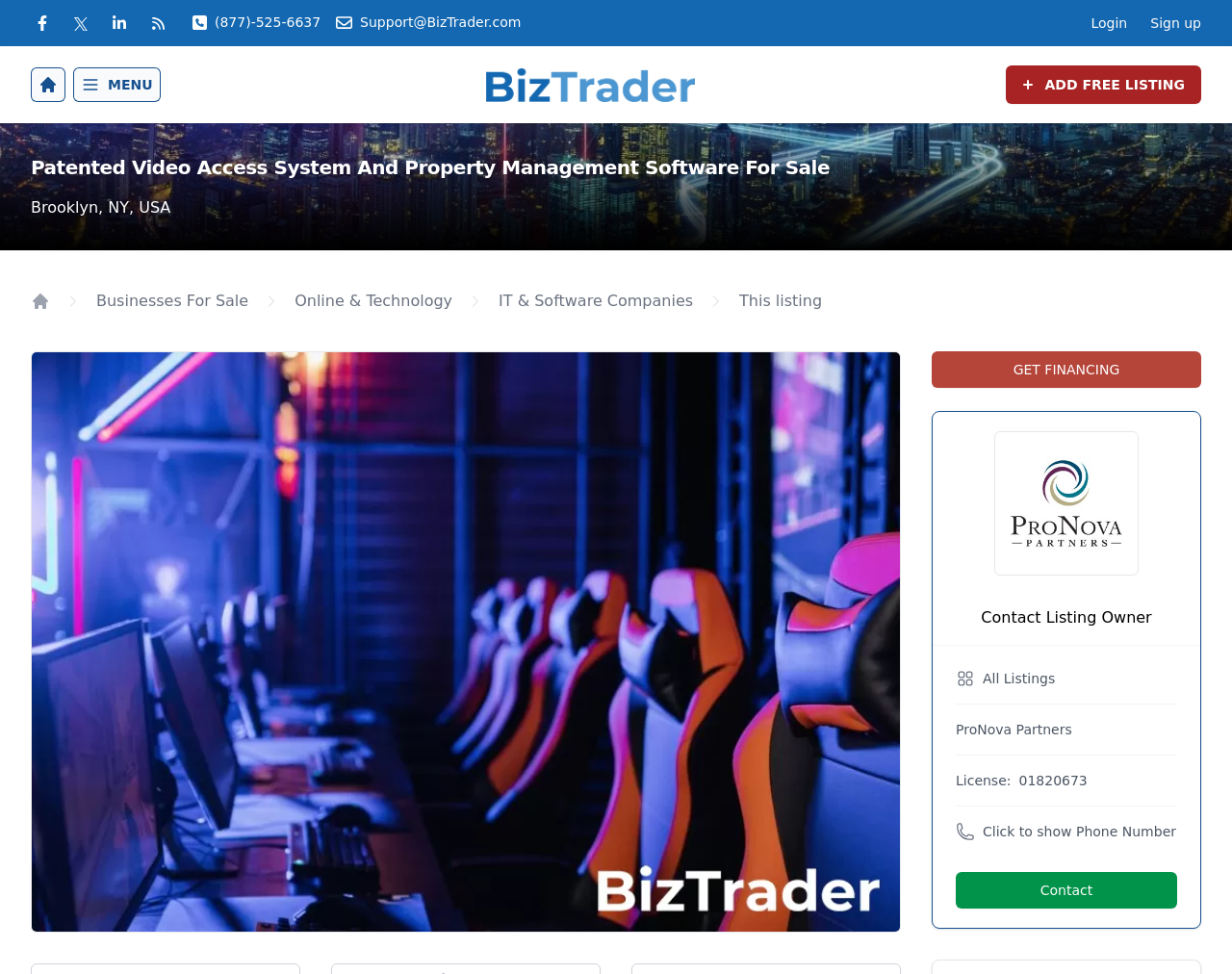Identify the coordinates of the bounding box for the element that must be clicked to accomplish the instruction: "Read the article about choosing the right video production services".

None